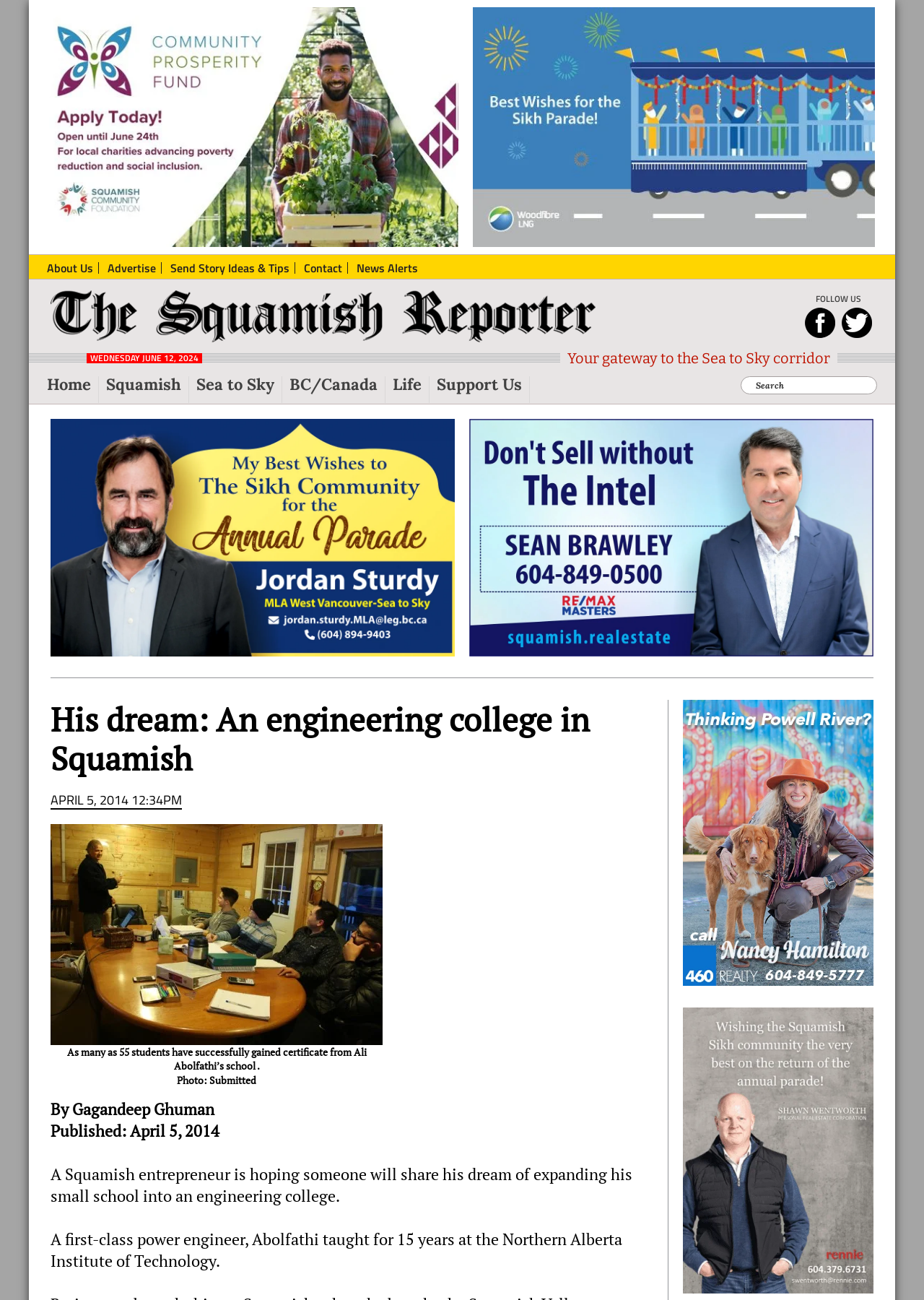Determine the bounding box coordinates of the element's region needed to click to follow the instruction: "Search for something". Provide these coordinates as four float numbers between 0 and 1, formatted as [left, top, right, bottom].

[0.802, 0.289, 0.949, 0.304]